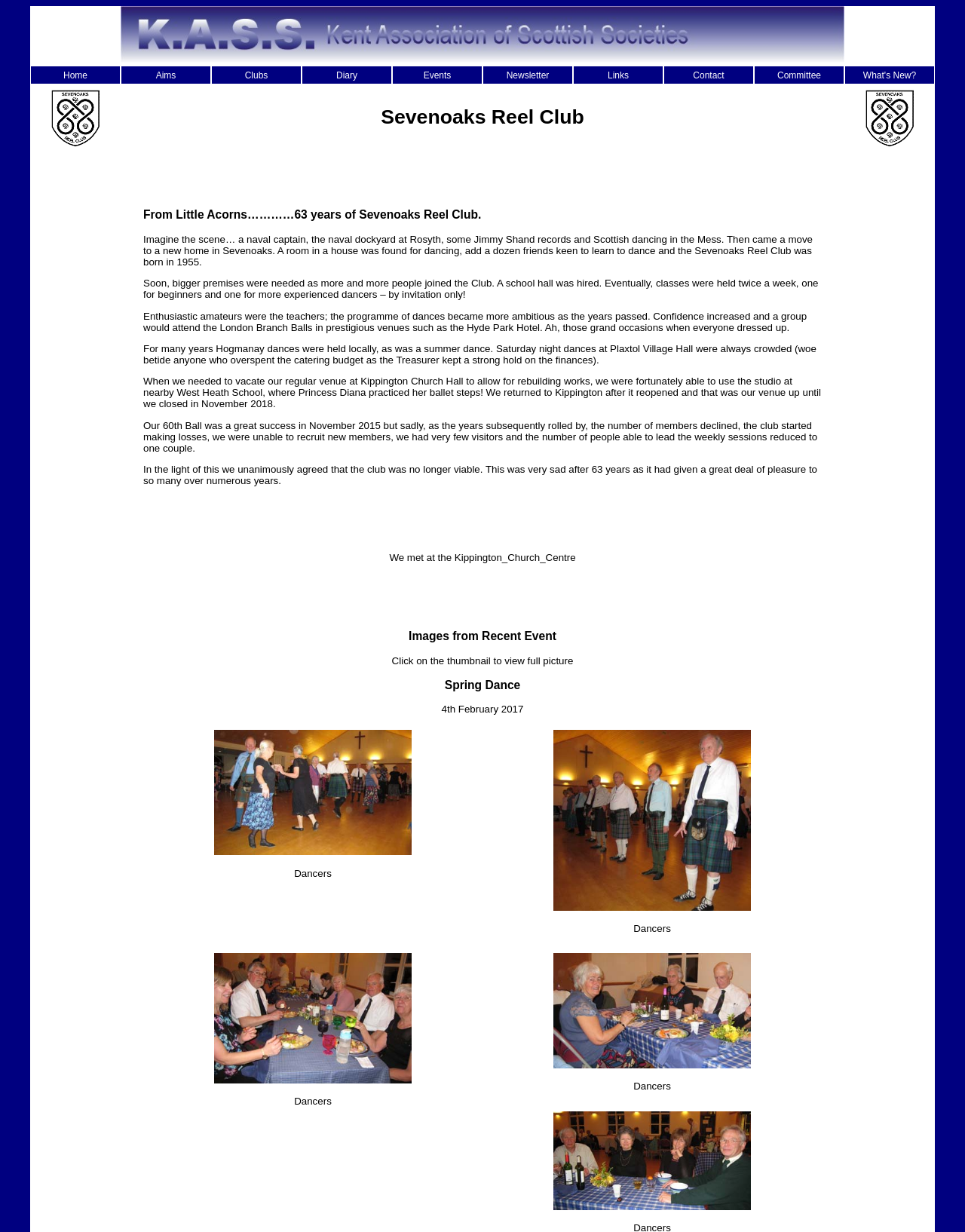Please provide the bounding box coordinates for the element that needs to be clicked to perform the following instruction: "View the full picture of the recent event". The coordinates should be given as four float numbers between 0 and 1, i.e., [left, top, right, bottom].

[0.222, 0.687, 0.427, 0.696]